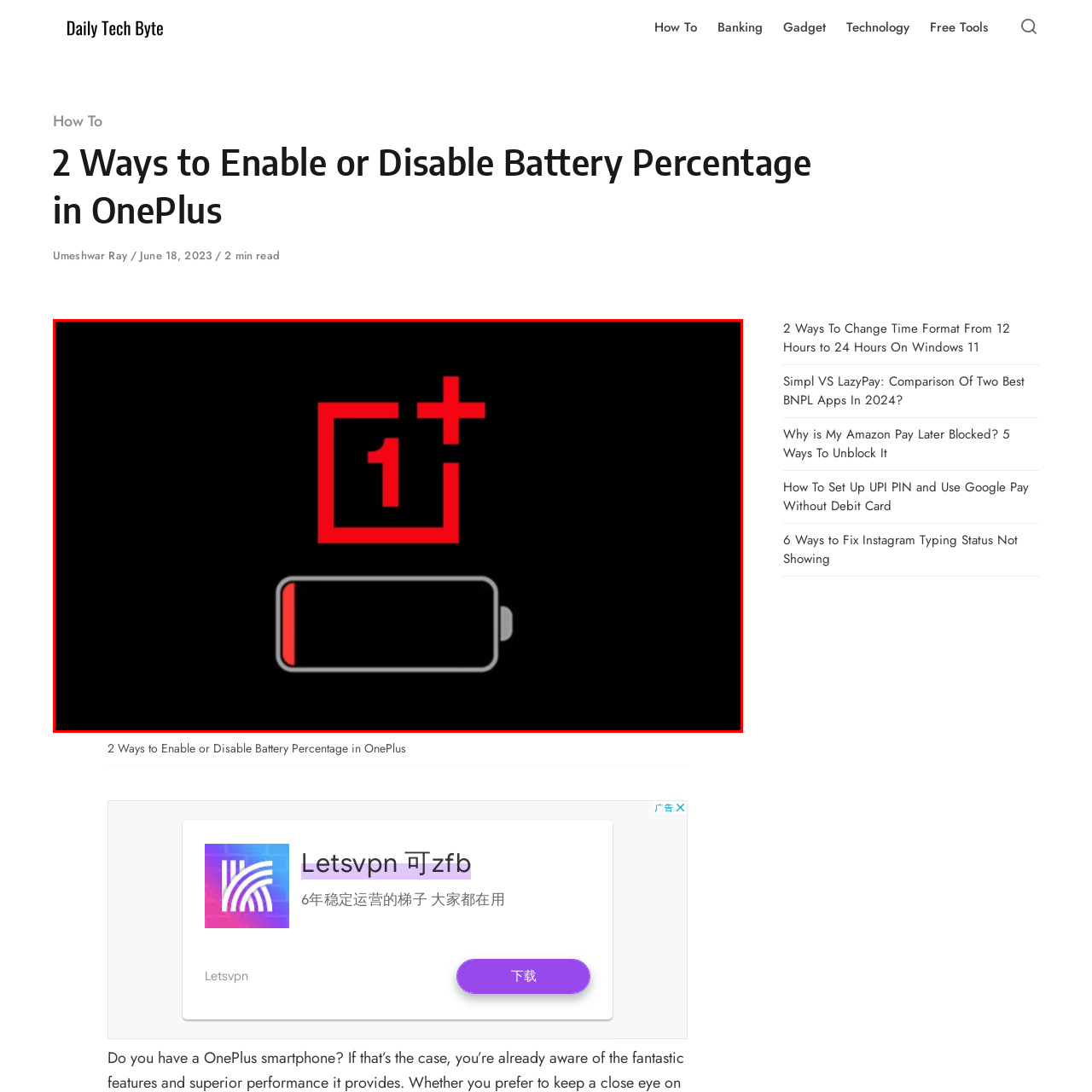Give a comprehensive caption for the image marked by the red rectangle.

The image features a striking design set against a black background, prominently displaying the OnePlus logo, which consists of a stylized "1" within a square and an accompanying "+" symbol, both rendered in bold red. Below the logo, a battery icon illustrates a low power level, with only a small segment filled in with red, indicating that the device is almost out of charge. This visual representation emphasizes the theme of battery status in relation to OnePlus devices, aligning with the article titled "2 Ways to Enable or Disable Battery Percentage in OnePlus." The overall design effectively conveys urgency regarding battery management, making it an impactful visual for users concerned about their device's power levels.